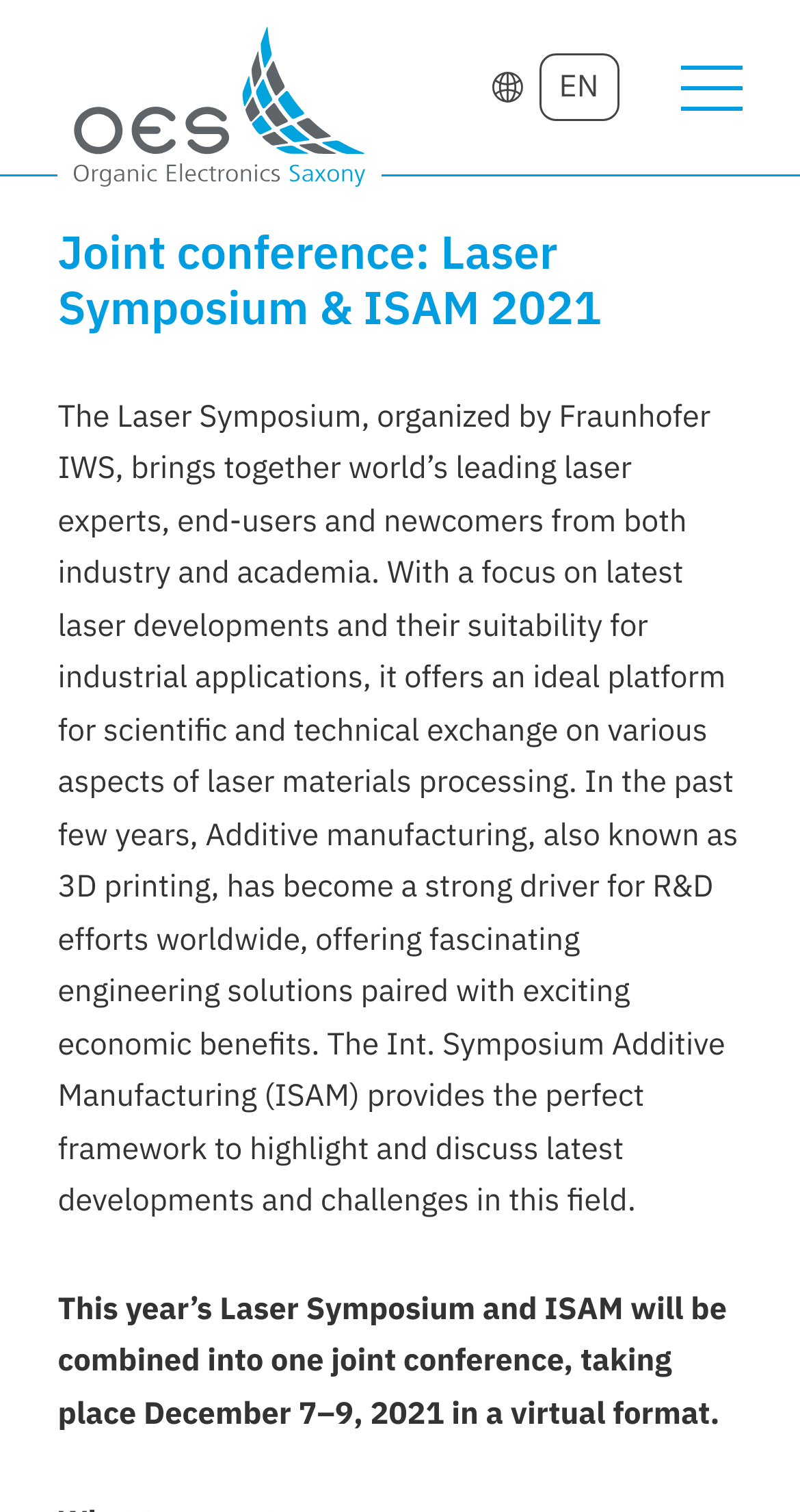Determine the bounding box for the UI element described here: "EN".

[0.673, 0.035, 0.774, 0.081]